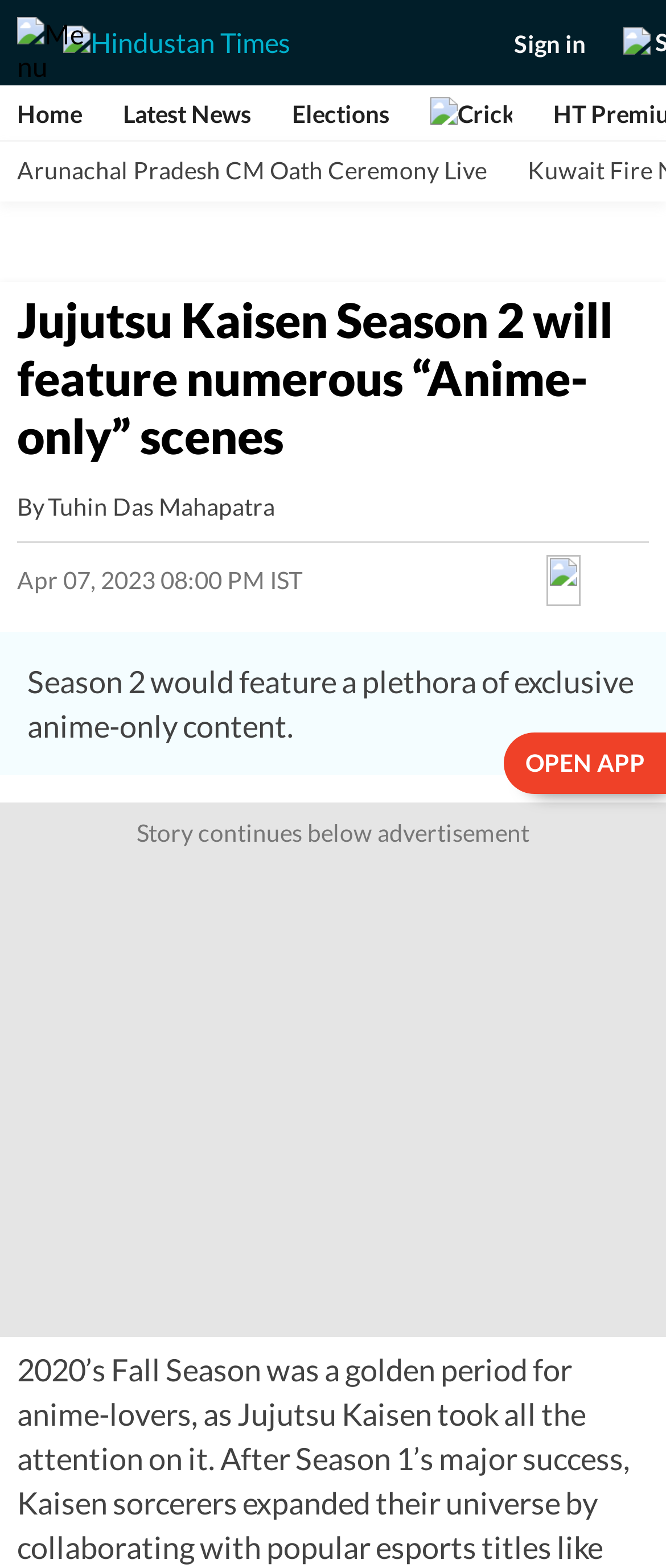Provide a short answer to the following question with just one word or phrase: What is the date of the article?

Apr 07, 2023